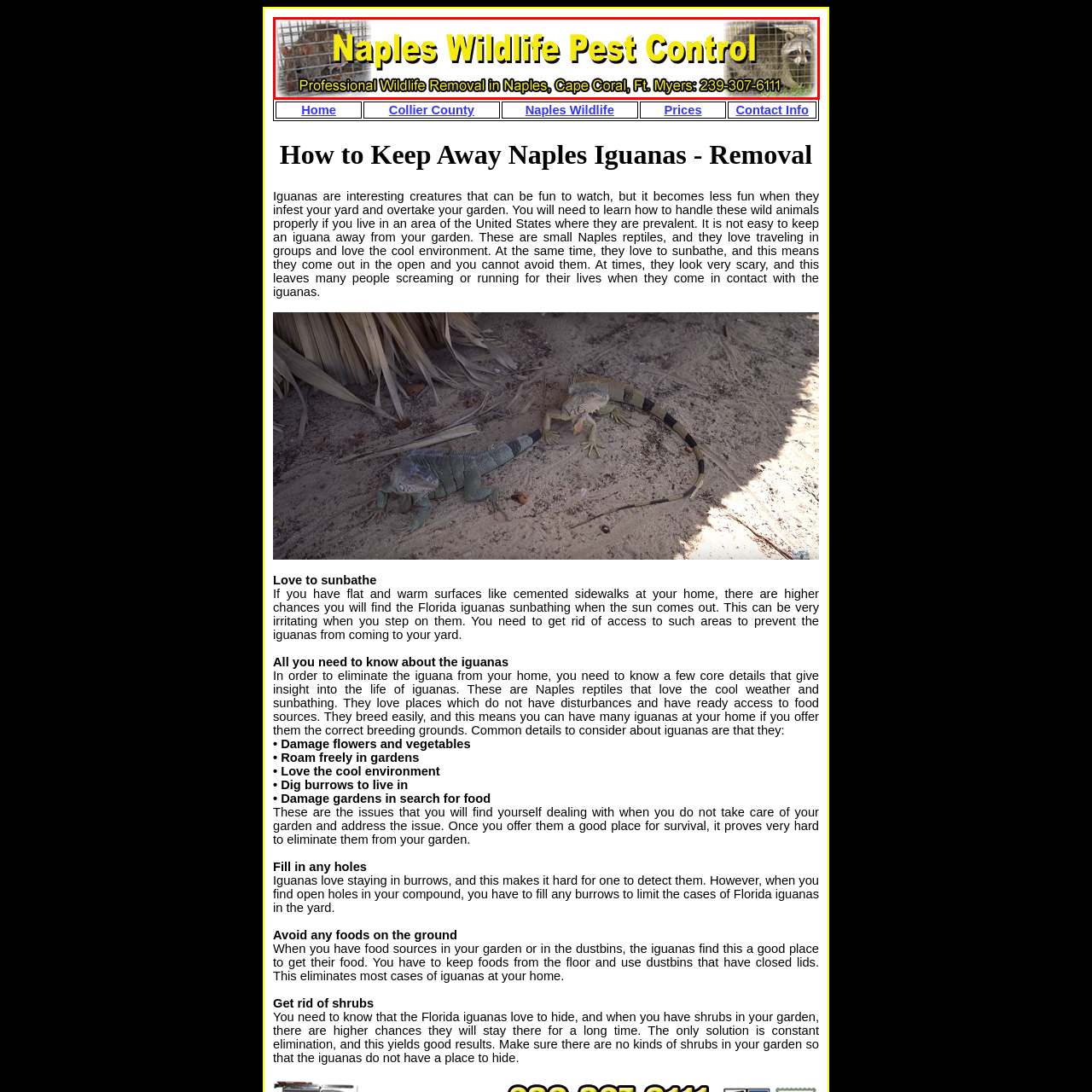What is the contact number provided?
Analyze the image surrounded by the red bounding box and provide a thorough answer.

The contact number is provided in the image, allowing potential clients to easily reach out for assistance with wildlife-related issues, which is 239-307-6111.